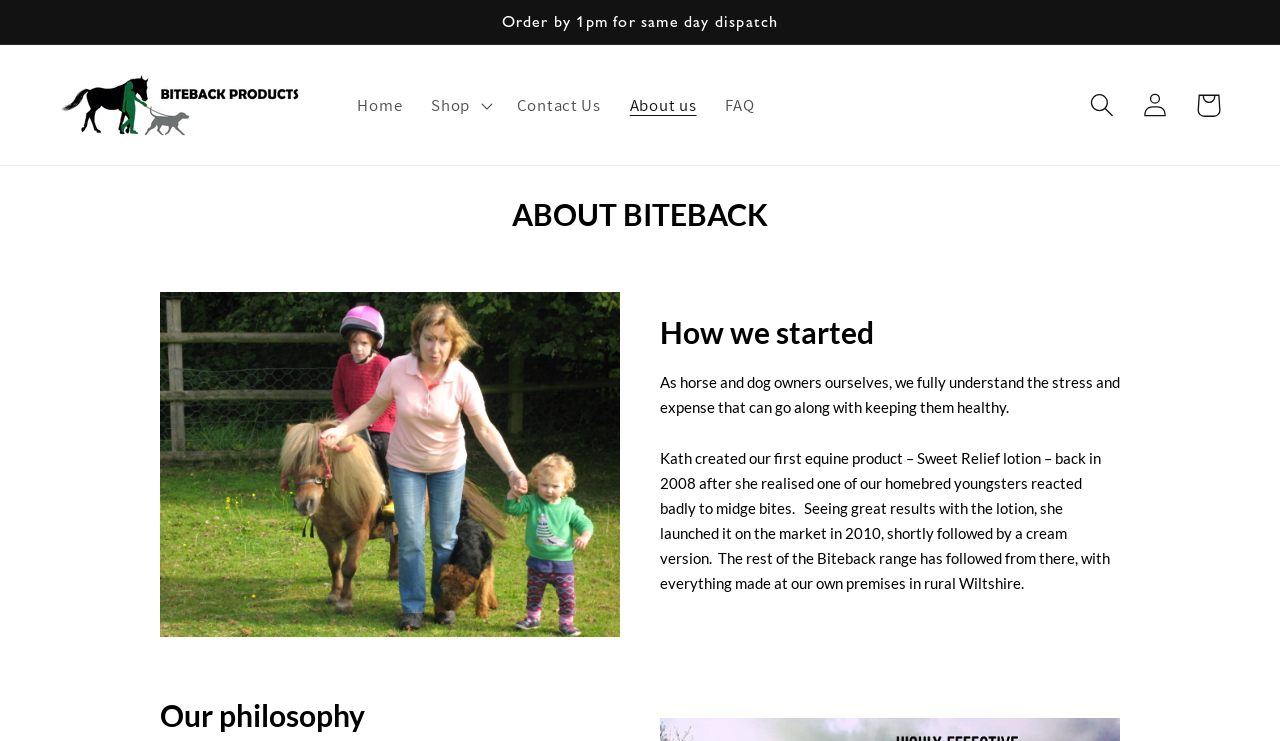Utilize the details in the image to thoroughly answer the following question: What is the company name?

The company name is Biteback, which can be found in the link 'Biteback Products' and the image 'Biteback Products' at the top of the webpage.